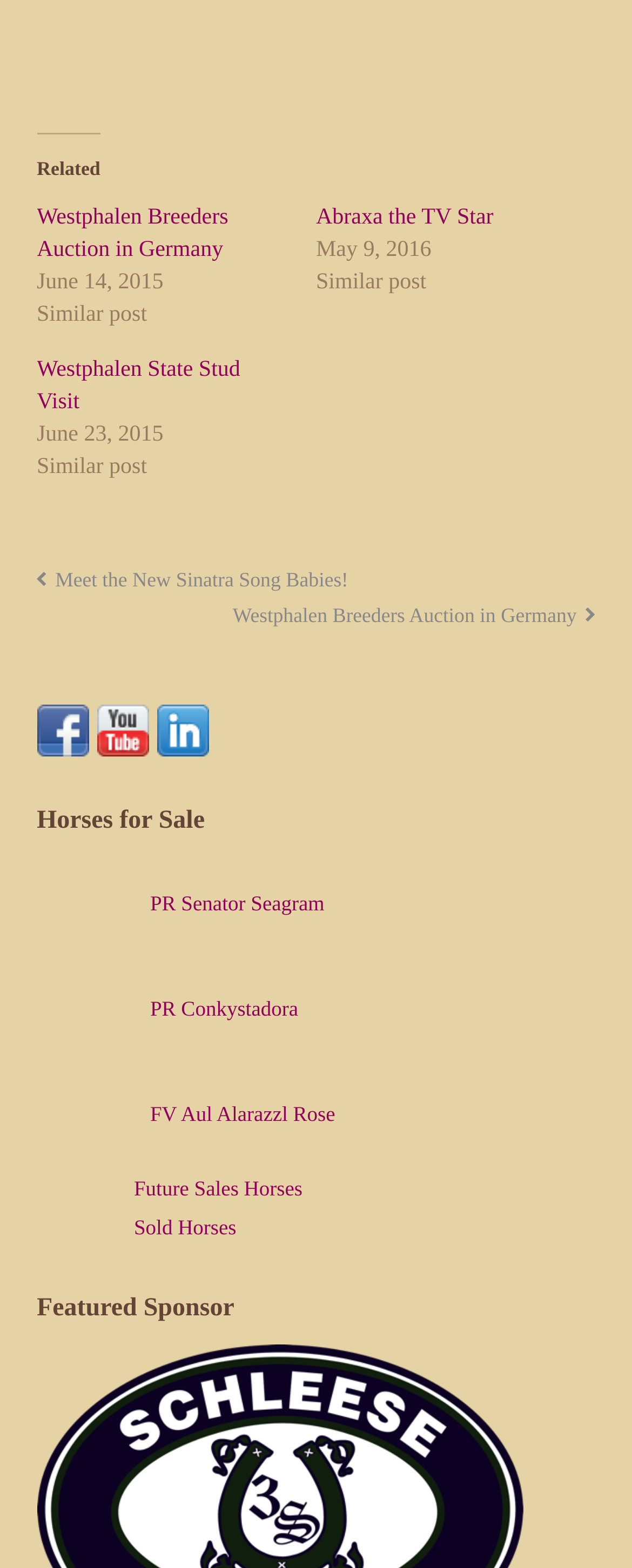Analyze the image and provide a detailed answer to the question: What is the topic of the webpage?

The webpage appears to be about horses, as there are multiple links and headings related to horses, such as 'Horses for Sale', 'Westphalen Breeders Auction in Germany', and 'PR Senator Seagram'.